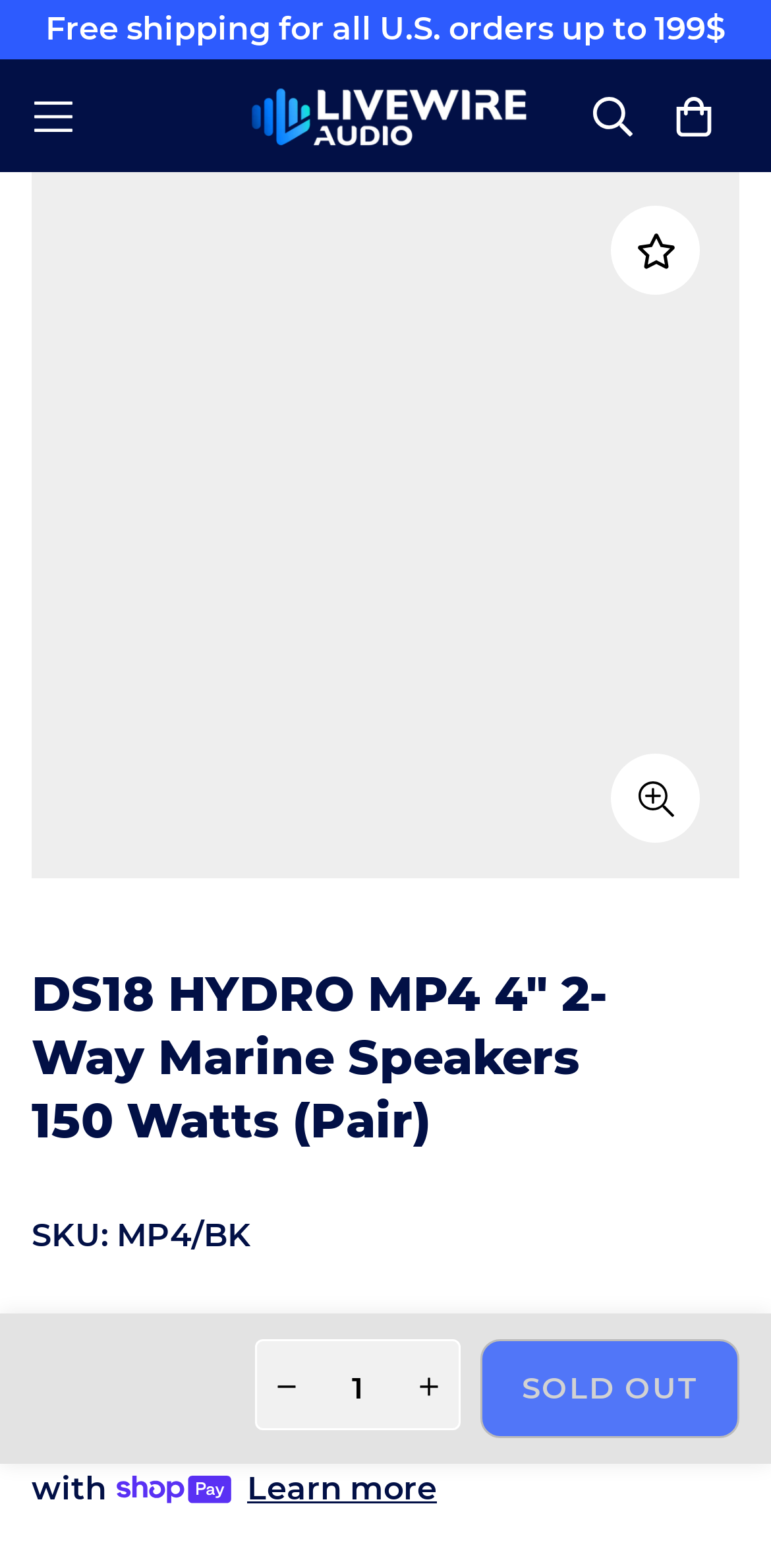Determine the coordinates of the bounding box for the clickable area needed to execute this instruction: "Go back to home page".

[0.0, 0.121, 0.203, 0.169]